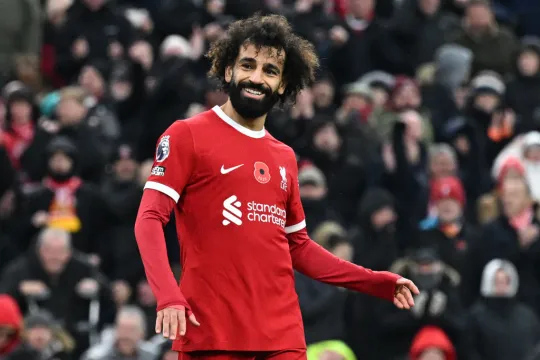Generate an in-depth description of the visual content.

In this vibrant image, Liverpool star Mohamed Salah is captured moments after a significant play during a match. Sporting the team's iconic red jersey adorned with the standard chartered logo, Salah, known for his dynamic playing style and infectious smile, shows a joyful expression as he interacts with fans in the background. This photograph highlights his popularity and connection with supporters, a key aspect of his presence on and off the pitch. Recent updates indicate that Salah encountered a hamstring issue while representing Egypt at the Africa Cup of Nations, leading to his early exit from the tournament and speculation about his recovery timeline. Despite this setback, there's hope that he may return to the field for a crucial matchup against Burnley on February 10.